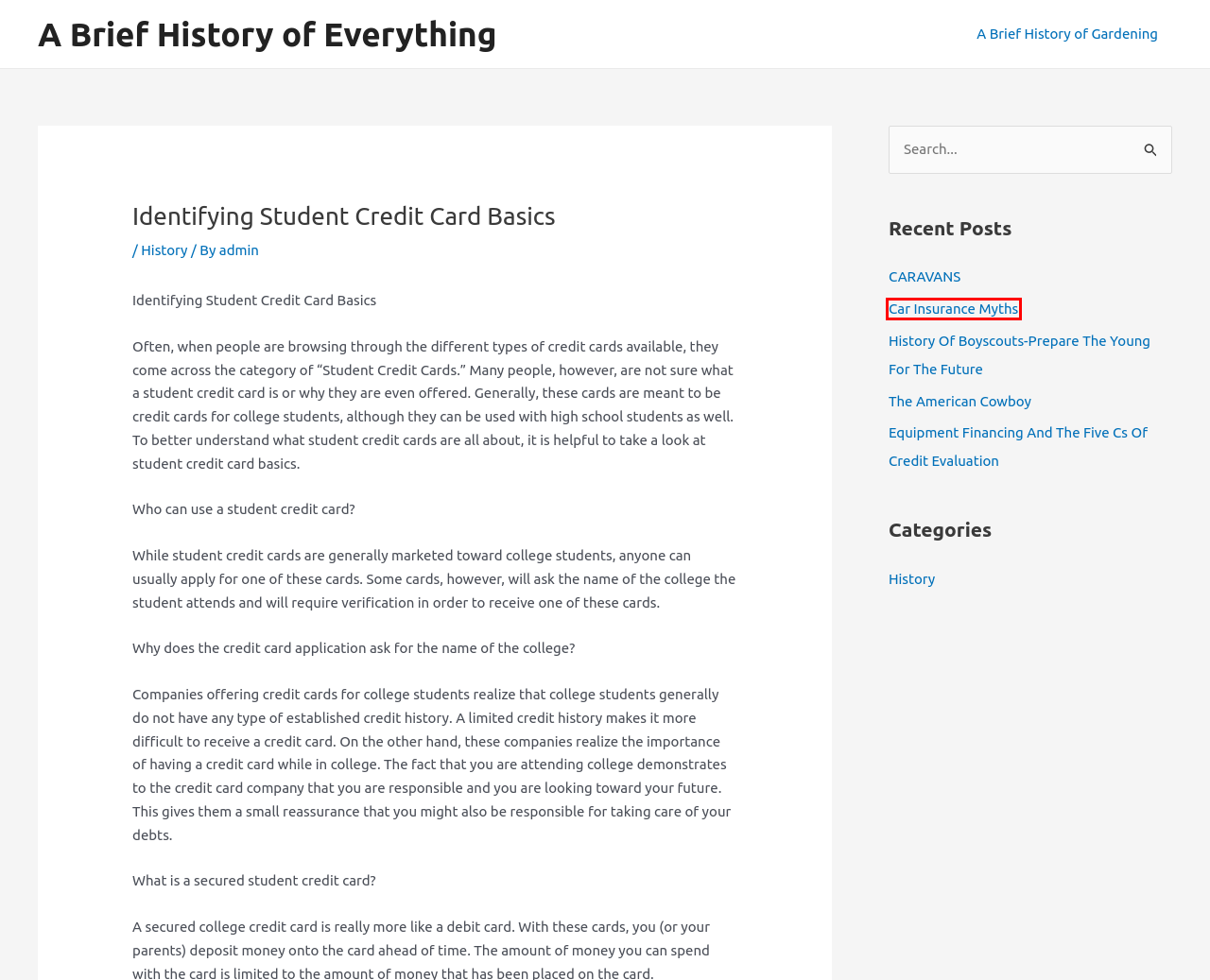You have a screenshot showing a webpage with a red bounding box around a UI element. Choose the webpage description that best matches the new page after clicking the highlighted element. Here are the options:
A. History – A Brief History of Everything
B. A Brief History of Everything – A Brief History of Everything
C. Equipment Financing And The Five Cs Of Credit Evaluation – A Brief History of Everything
D. History Of Boyscouts-Prepare The Young For The Future – A Brief History of Everything
E. CARAVANS – A Brief History of Everything
F. Car Insurance Myths – A Brief History of Everything
G. A Brief History of Gardening – A Brief History of Everything
H. admin – A Brief History of Everything

F